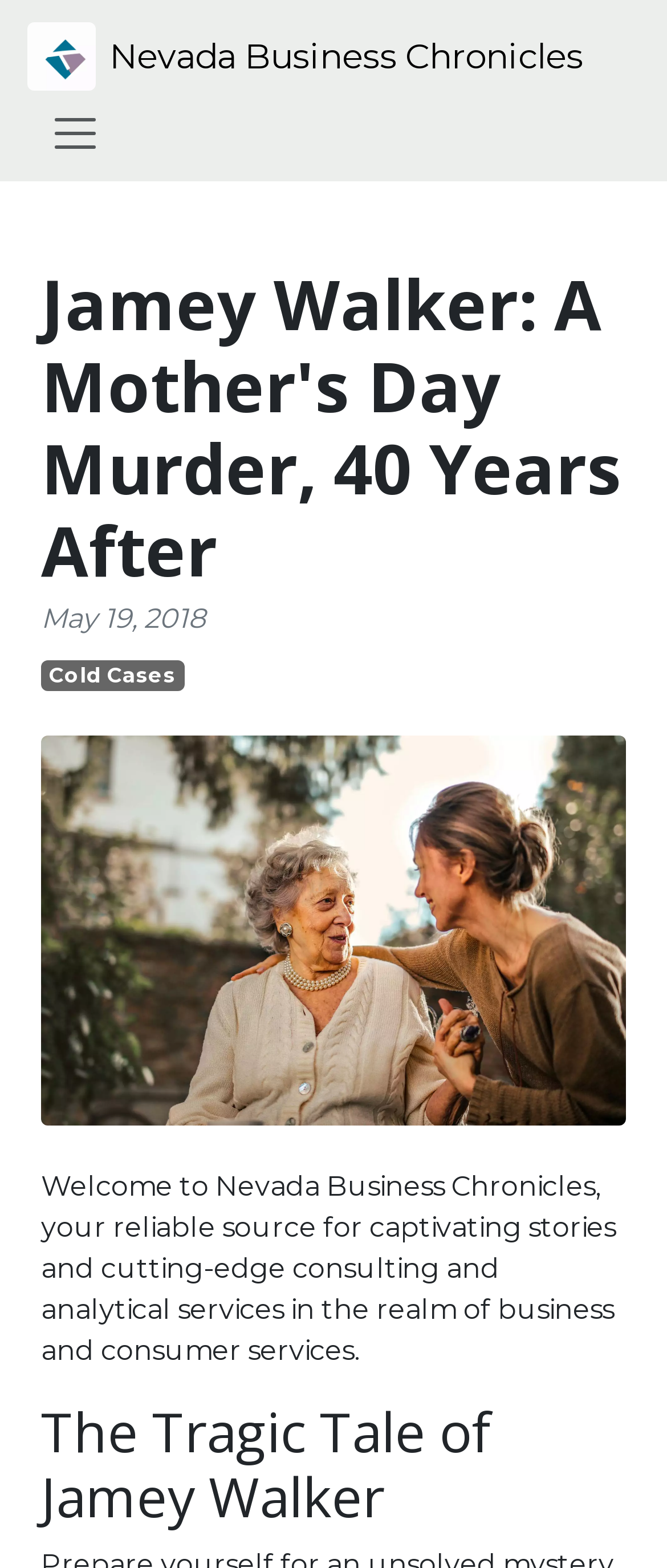Using a single word or phrase, answer the following question: 
What is the date of the article?

May 19, 2018